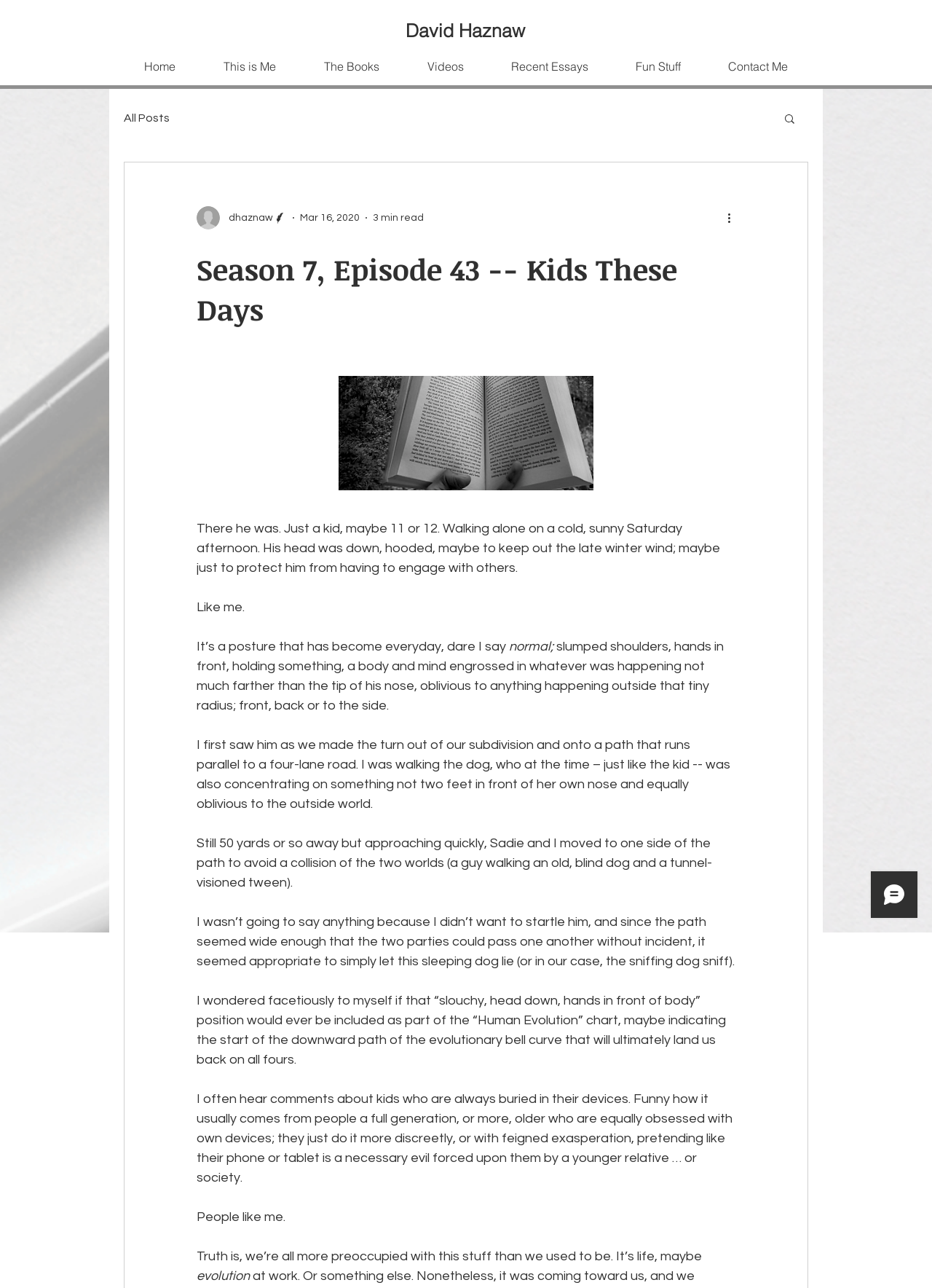What is the author's name?
Provide a well-explained and detailed answer to the question.

The author's name is found in the link 'Writer's picture dhaznaw Writer' which is a combination of the writer's picture and the text 'dhaznaw Writer'. This suggests that the author's name is David Haznaw.